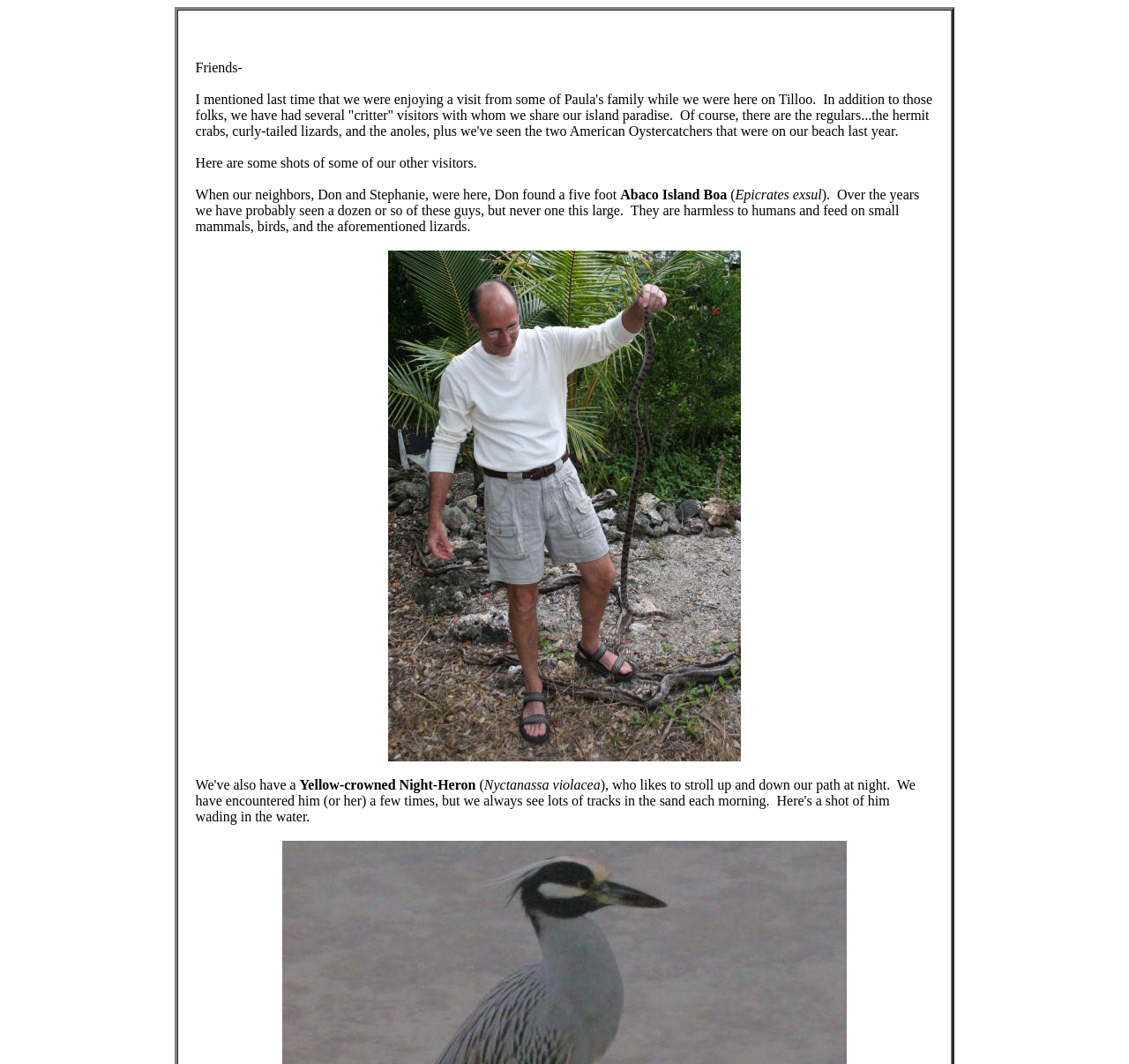Describe all the significant parts and information present on the webpage.

The webpage appears to be a personal blog or journal entry about the author's experiences on an island, specifically Tilloo. The page starts with a brief introduction, mentioning a visit from Paula's family and the presence of various "critter" visitors on the island. 

Below the introduction, there is a section with a heading that reads "Here are some shots of some of our other visitors." This section likely contains images, although they are not explicitly described in the accessibility tree.

The next section describes an encounter with a five-foot Abaco Island Boa, a species of snake, which was found by the author's neighbor, Don. The scientific name of the species, Epicrates exsul, is also provided. The text explains that these snakes are harmless to humans and feed on small mammals, birds, and lizards.

Further down the page, there is a mention of a Yellow-crowned Night-Heron, a species of bird, with its scientific name, Nyctanassa violacea, provided in parentheses. The exact context or description of the bird's encounter is not clear, but it seems to be another example of the "critter" visitors mentioned earlier.